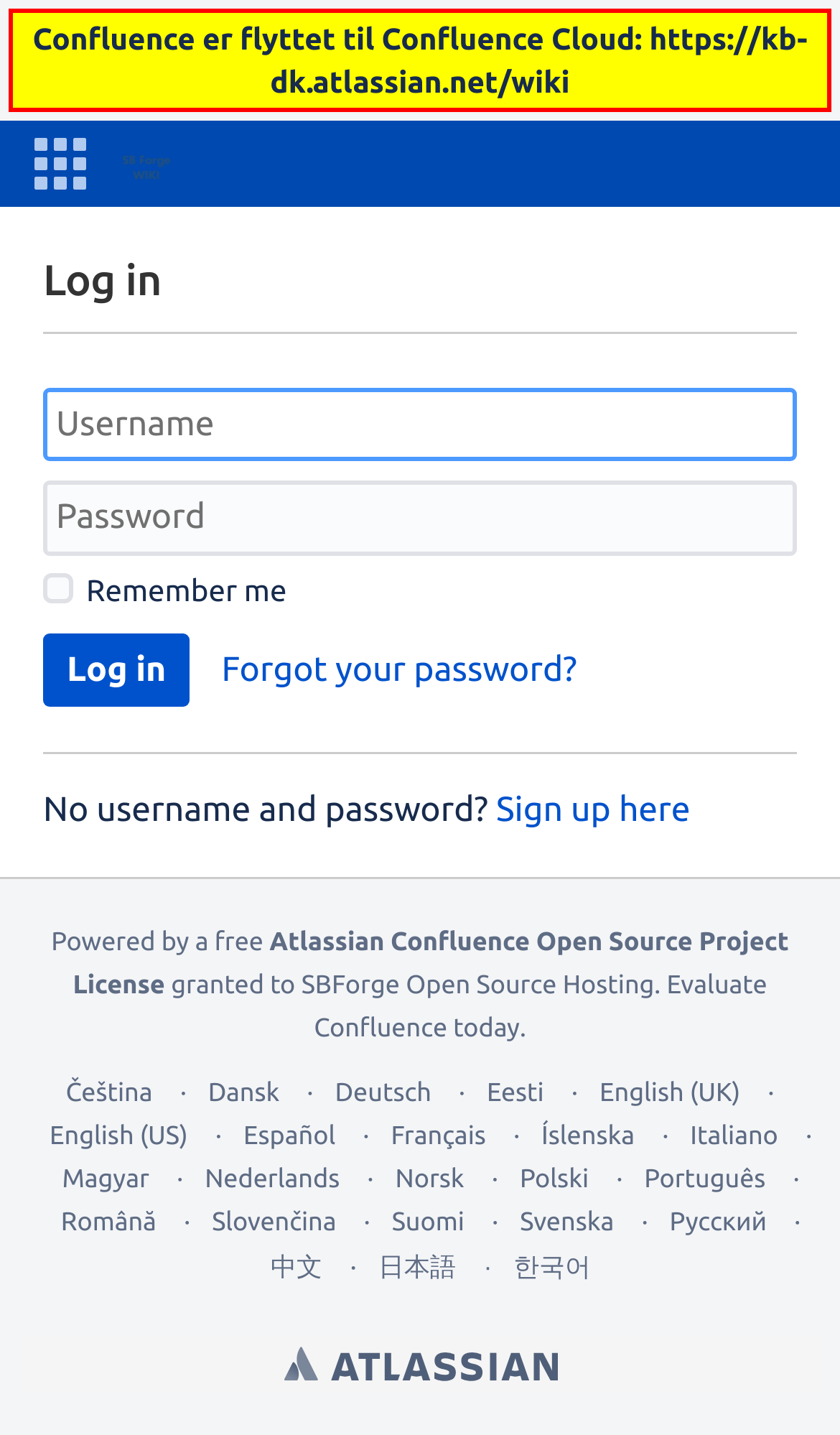Locate the bounding box coordinates of the item that should be clicked to fulfill the instruction: "Go to the home page".

[0.118, 0.084, 0.231, 0.144]